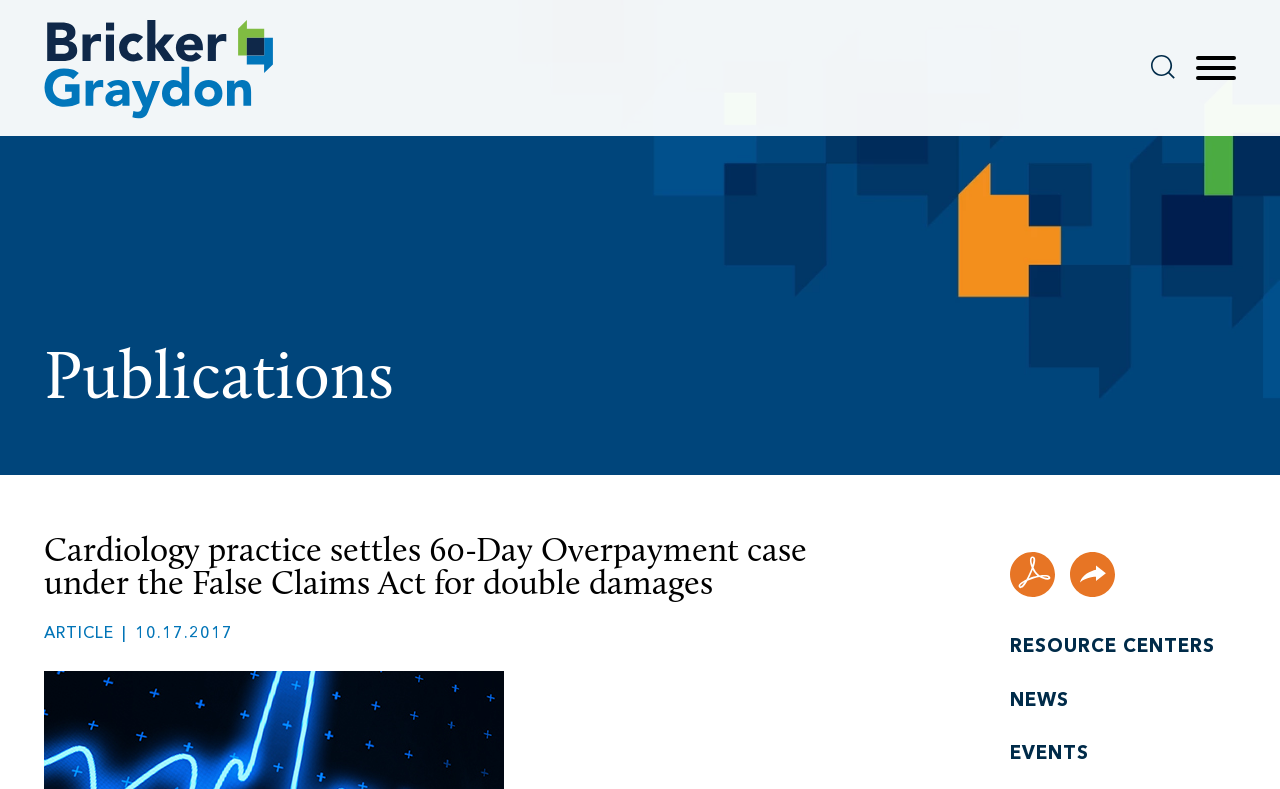Identify the bounding box coordinates of the clickable section necessary to follow the following instruction: "Go to the 'Chapter 02. The Person Of The Antichrist' page". The coordinates should be presented as four float numbers from 0 to 1, i.e., [left, top, right, bottom].

None